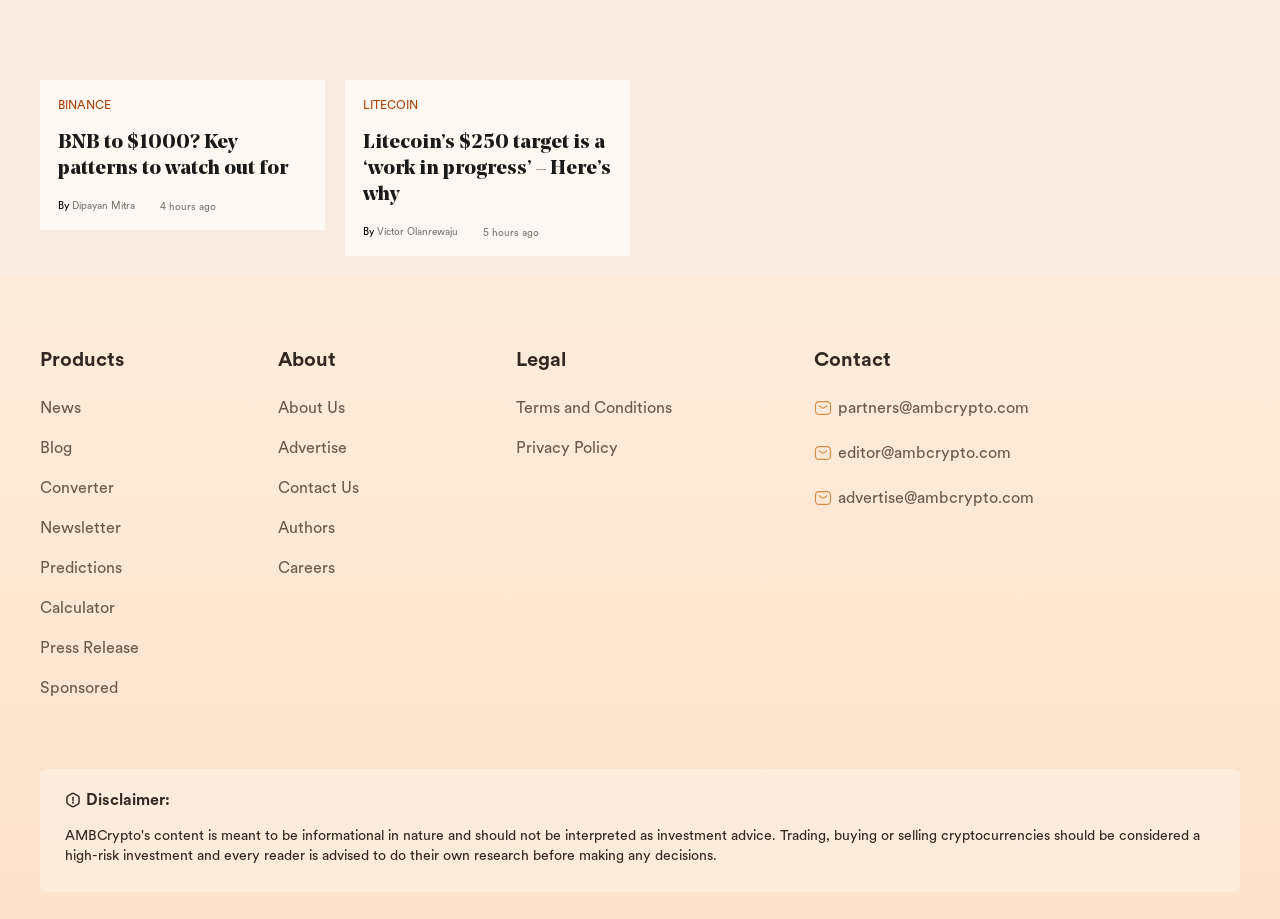Provide the bounding box coordinates of the HTML element this sentence describes: "Terms and Conditions".

[0.403, 0.424, 0.589, 0.467]